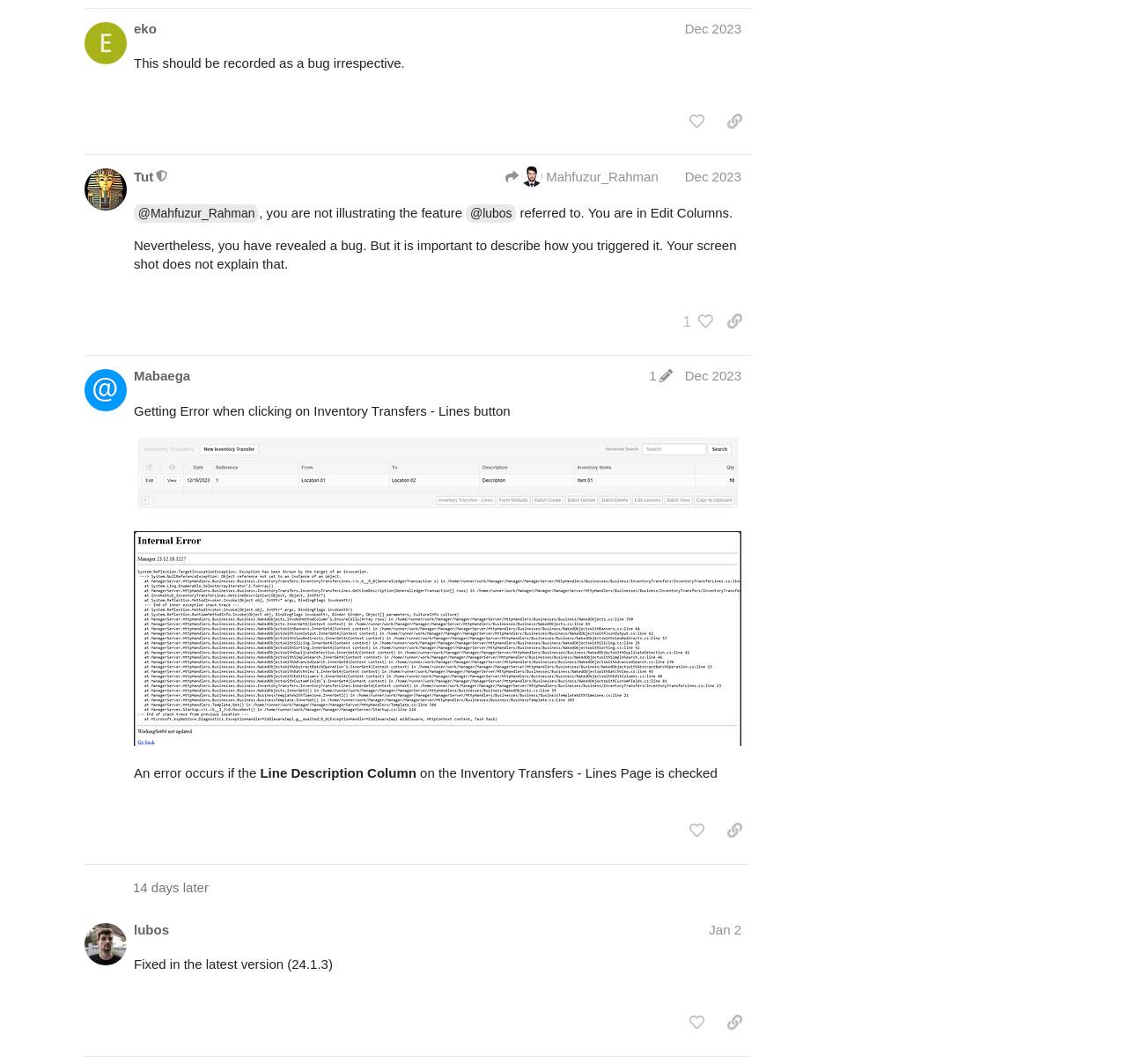How many people liked the post by Mabaega?
Refer to the image and provide a thorough answer to the question.

I found the answer by looking at the button '1 person liked this post. Click to view' which is not present in the post by Mabaega, indicating that no one liked the post.